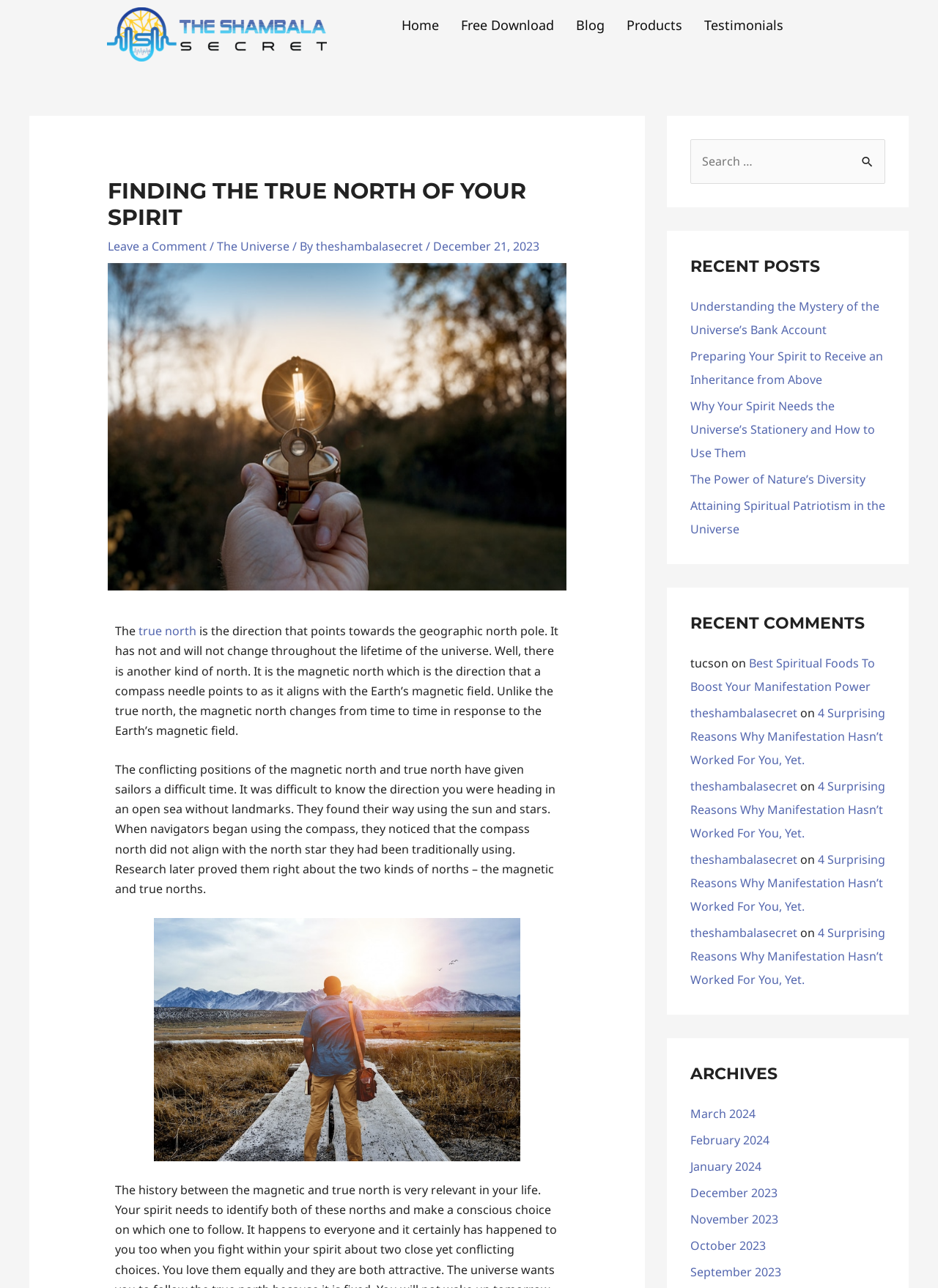Please specify the coordinates of the bounding box for the element that should be clicked to carry out this instruction: "View the archives for December 2023". The coordinates must be four float numbers between 0 and 1, formatted as [left, top, right, bottom].

[0.736, 0.92, 0.829, 0.932]